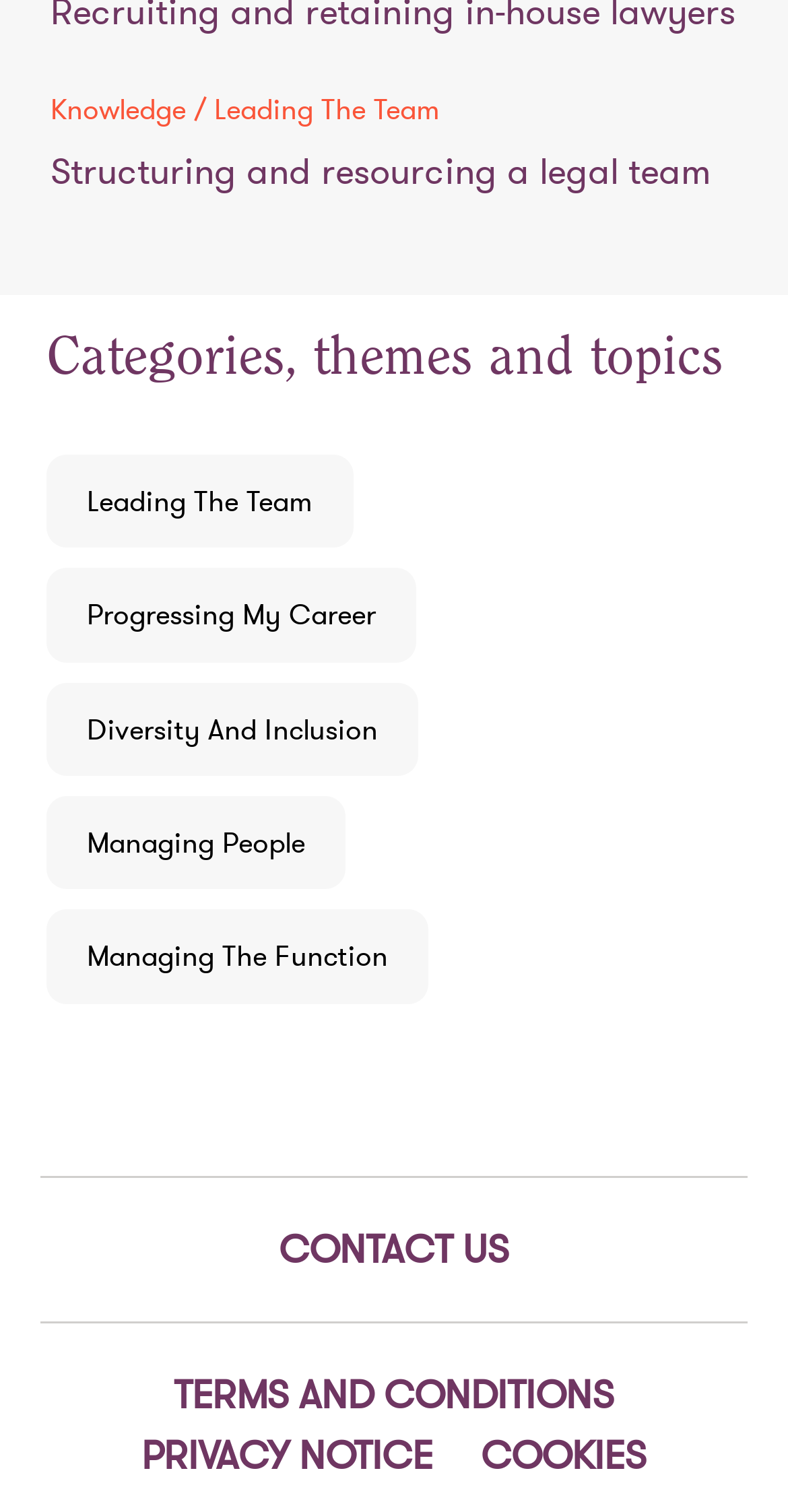What is the relationship between 'Structuring and resourcing a legal team' and 'Leading The Team'?
By examining the image, provide a one-word or phrase answer.

Subtopic